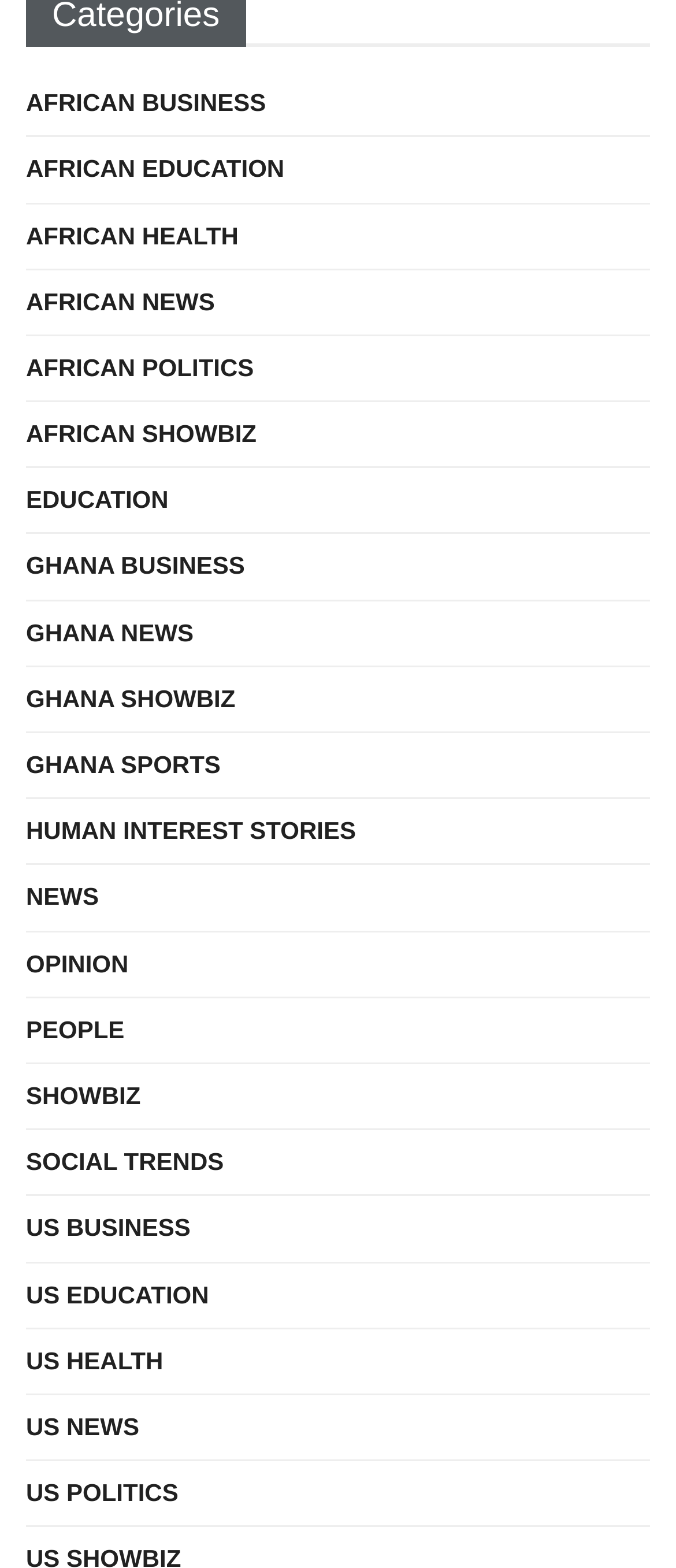Pinpoint the bounding box coordinates of the clickable area needed to execute the instruction: "View GHANA NEWS". The coordinates should be specified as four float numbers between 0 and 1, i.e., [left, top, right, bottom].

[0.038, 0.39, 0.286, 0.418]